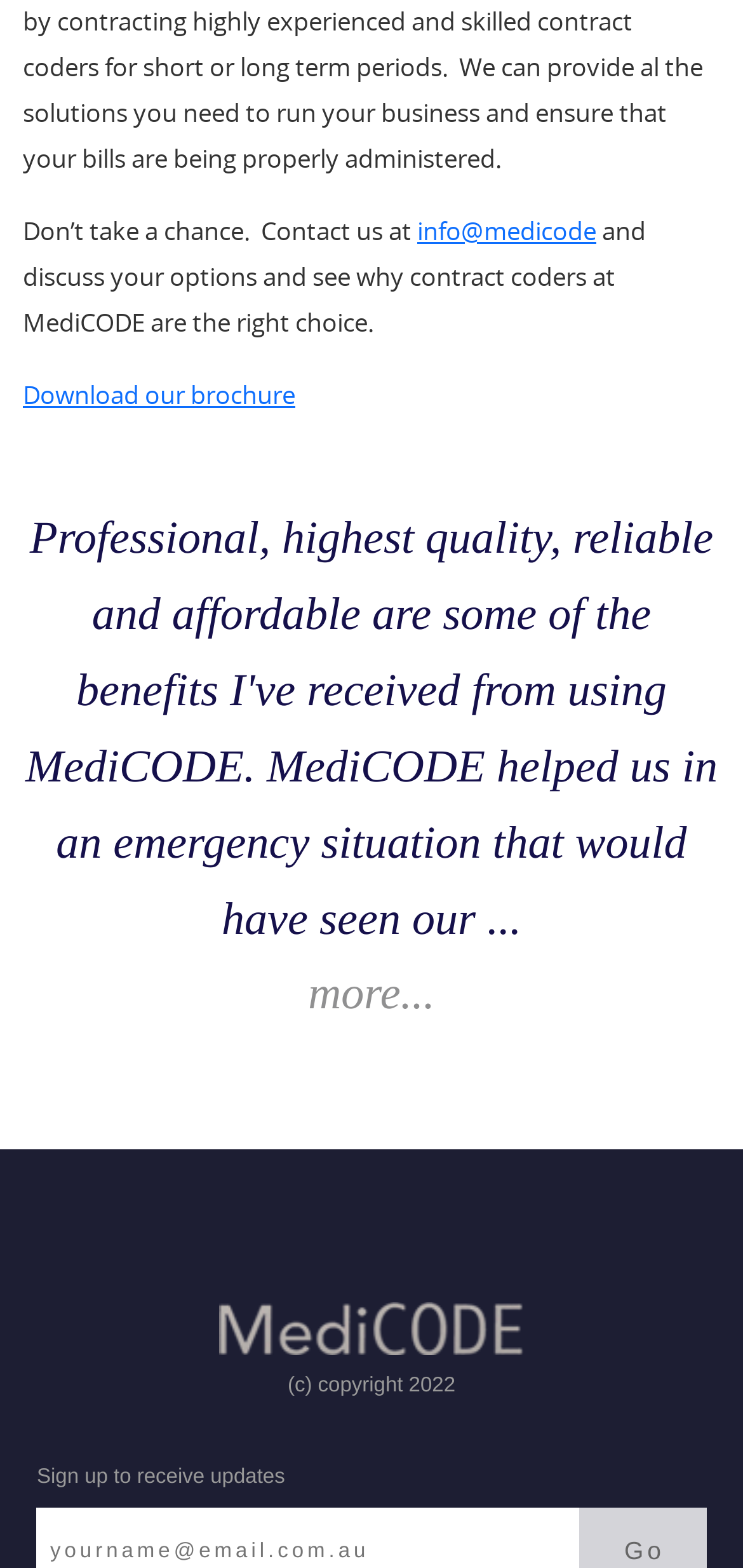Analyze the image and answer the question with as much detail as possible: 
What is the year of copyright?

At the bottom of the webpage, there is a static text that says '(c) copyright 2022'. This indicates that the year of copyright is 2022.